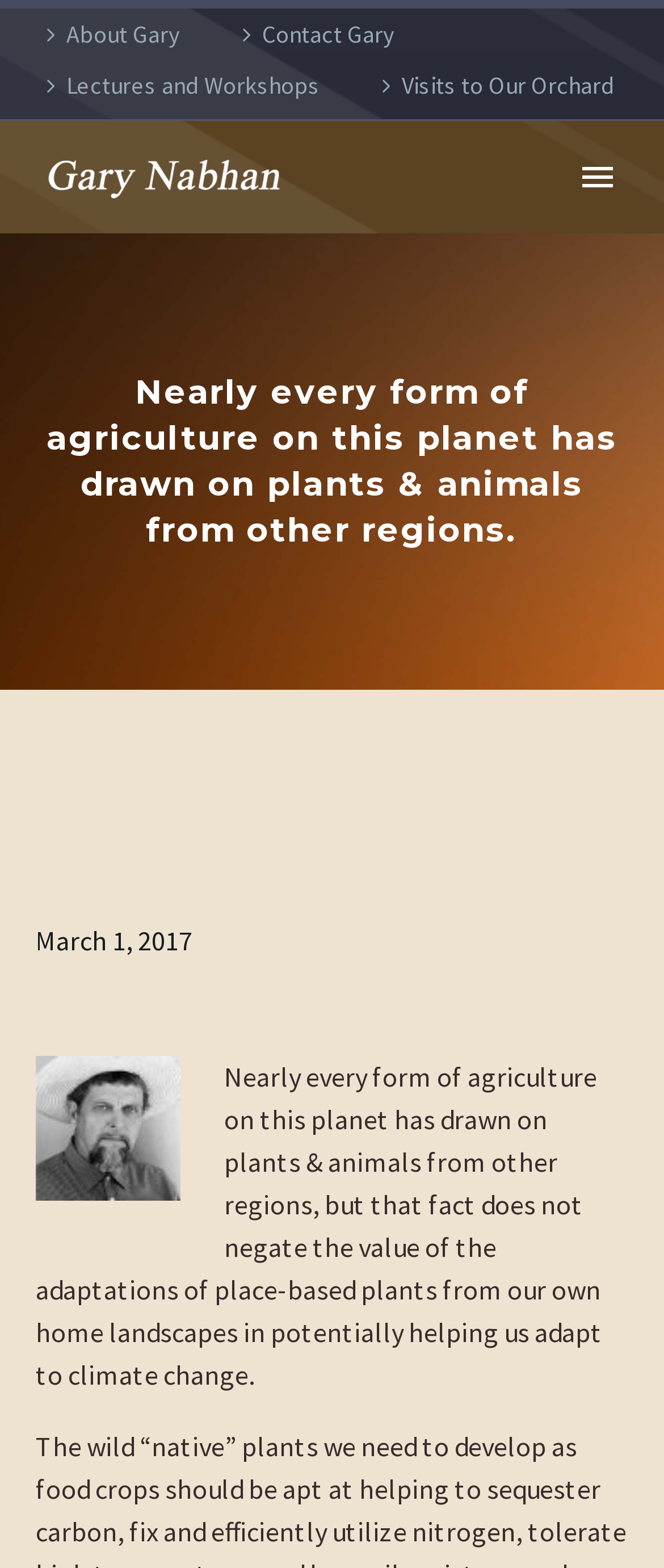What is the topic of the text below the image?
Use the image to answer the question with a single word or phrase.

Agriculture and climate change